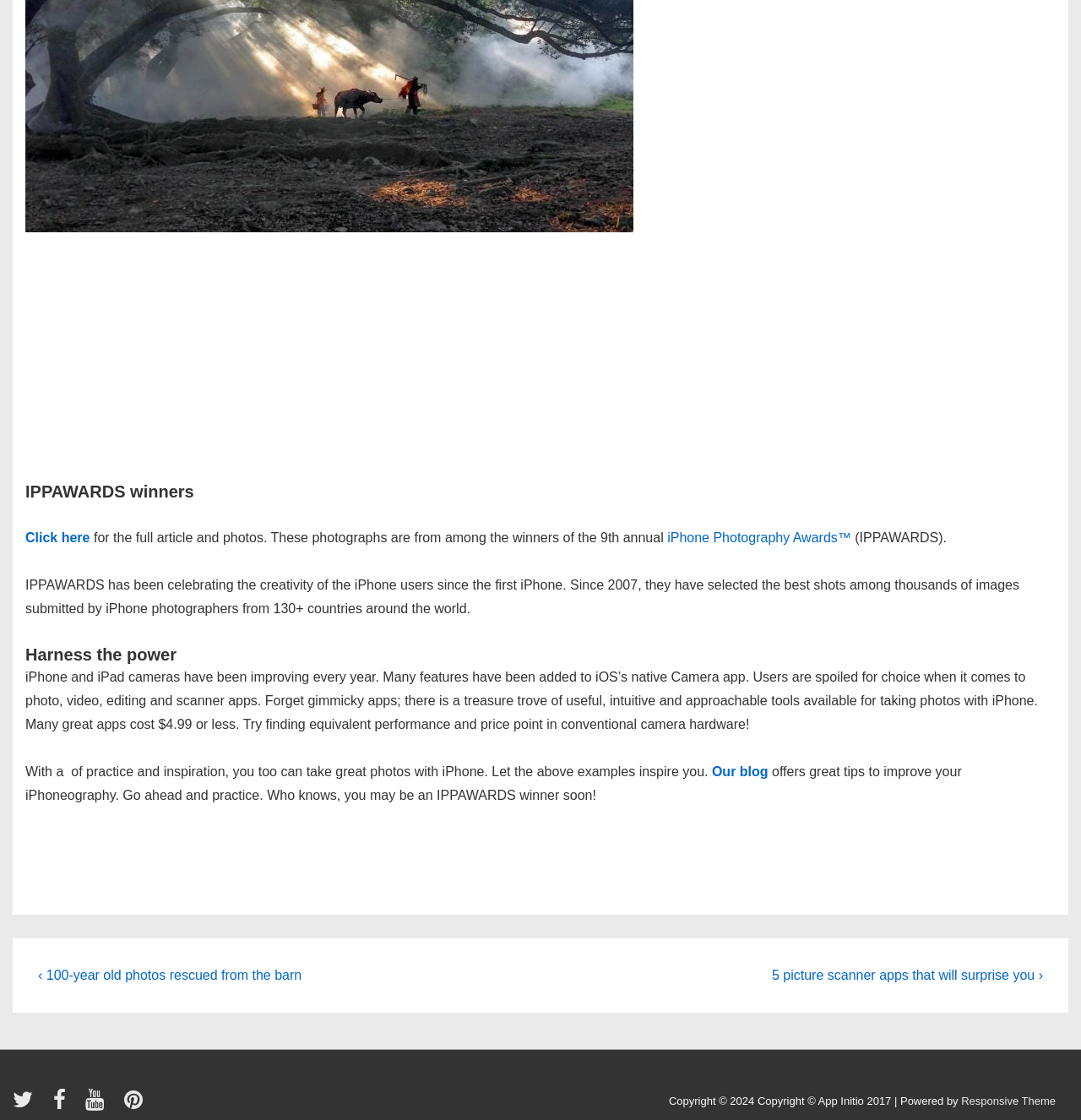Find the bounding box coordinates of the element you need to click on to perform this action: 'Click on 'Click here' to read the full article and photos'. The coordinates should be represented by four float values between 0 and 1, in the format [left, top, right, bottom].

[0.023, 0.474, 0.083, 0.486]